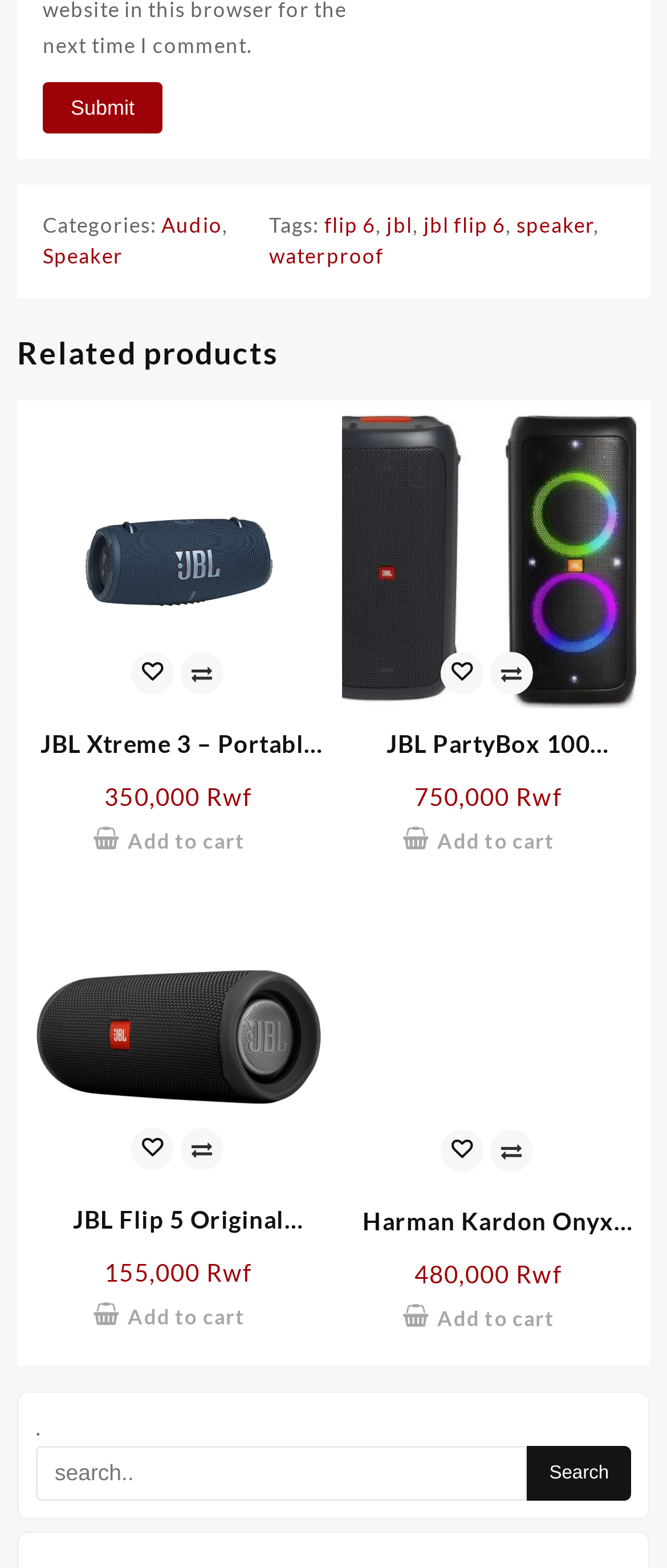What is the price of the JBL Xtreme 3?
From the details in the image, provide a complete and detailed answer to the question.

The price of the JBL Xtreme 3 is listed as 350,000 Rwf, which is the Rwandan Franc currency. This information is provided next to the product name and description.